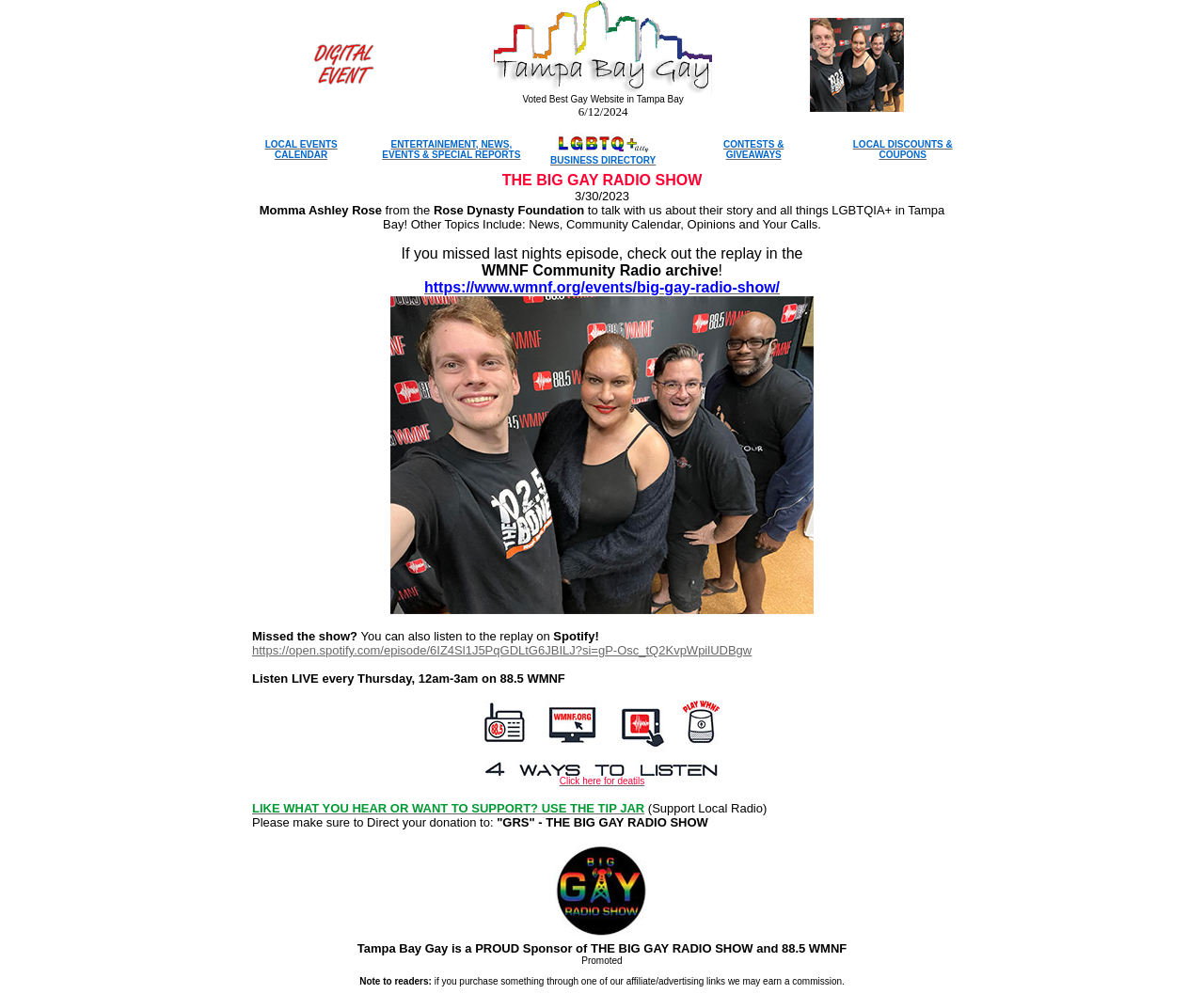Summarize the webpage in an elaborate manner.

The webpage is dedicated to Tampa Bay's gay community, with a focus on local events, news, and entertainment. At the top, there is a layout table with three cells, each containing an image and some text. The first cell has an image and the text "Voted Best Gay Website in Tampa Bay 6/12/2024", with a link and an image below it. The second cell is empty, and the third cell has an image.

Below this table, there is a large section dedicated to local events, entertainment, news, and special reports. This section is divided into several categories, including local events calendar, business directory, contests and giveaways, and local discounts and coupons. Each category has a link and some text describing it.

The main content of the page is about "The Big Gay Radio Show", which airs every Thursday from 12am to 3am on 88.5 WMNF. The show features Momma Ashley Rose from the Rose Dynasty Foundation, discussing her story and all things LGBTQIA+ in Tampa Bay. The page provides a summary of the show, including topics such as news, community calendar, opinions, and listener calls. There are also links to listen to the replay of the show on WMNF Community Radio archive and Spotify.

Additionally, the page has a section promoting the show, with a "Tip Jar" link to support local radio and a request to direct donations to "GRS" - The Big Gay Radio Show. Tampa Bay Gay is a proud sponsor of the show and 88.5 WMNF.

At the bottom of the page, there are two static text elements, one saying "Promoted" and the other providing a note to readers about affiliate/advertising links.